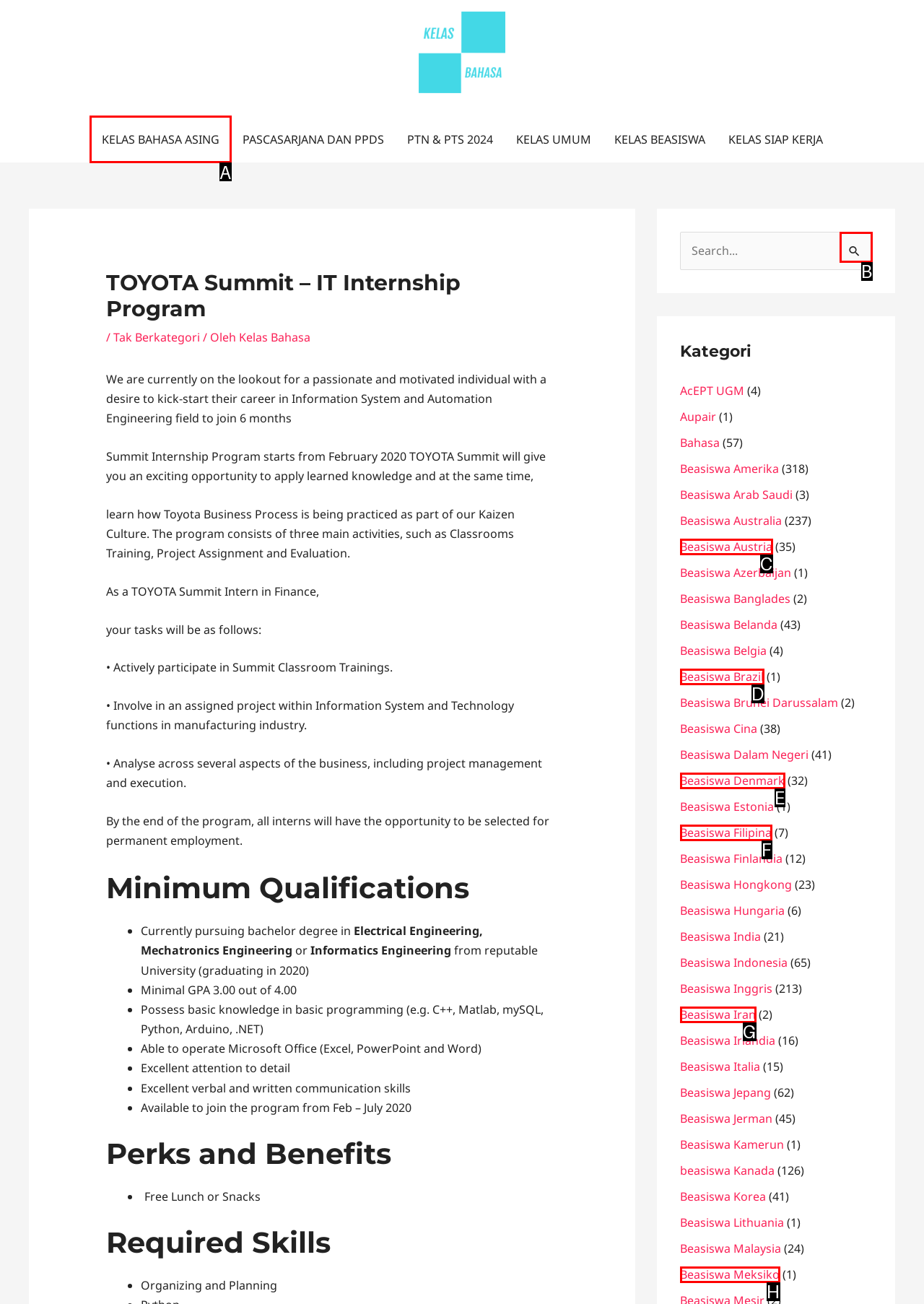Specify which element within the red bounding boxes should be clicked for this task: Navigate to 'KELAS BAHASA ASING' Respond with the letter of the correct option.

A